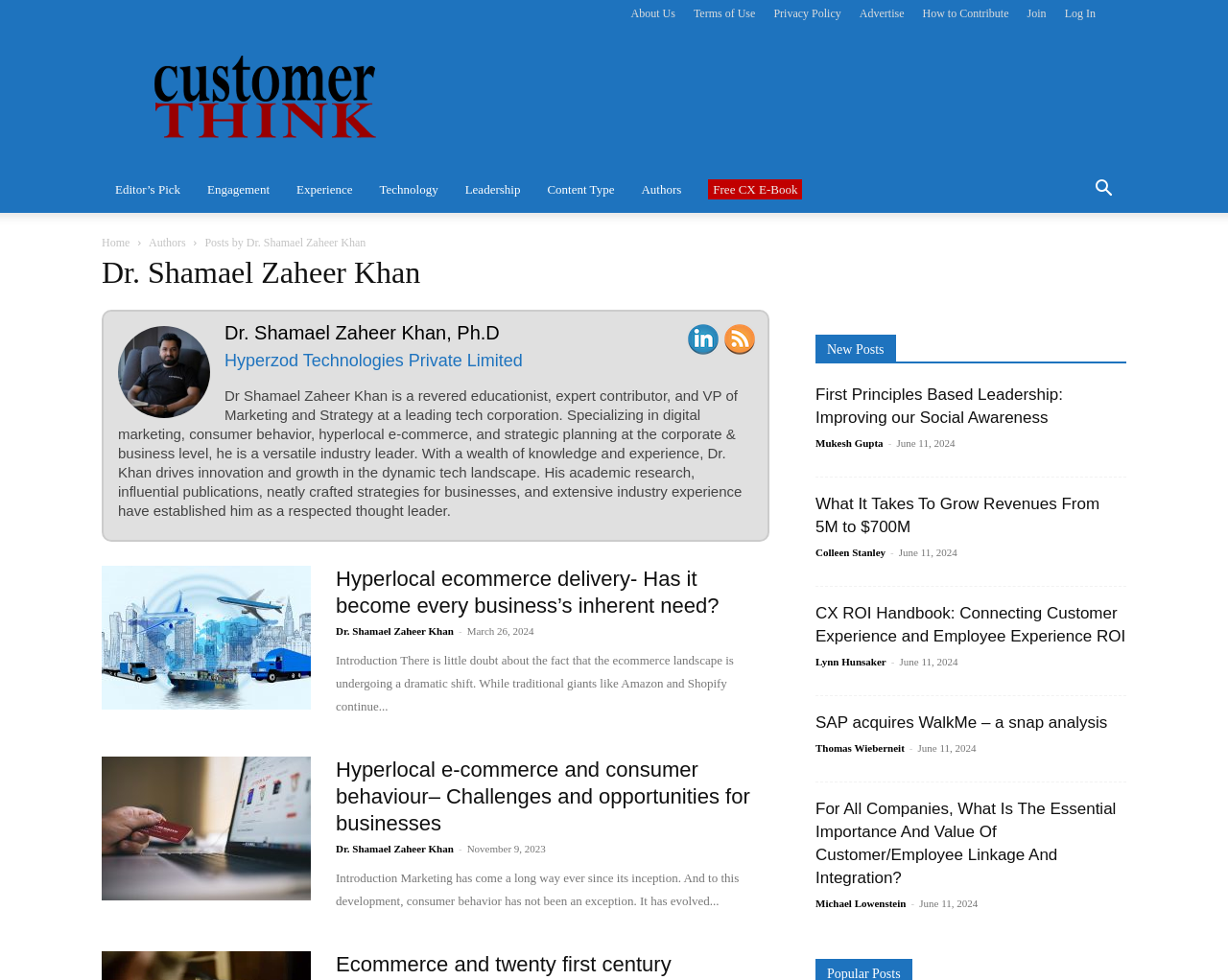Point out the bounding box coordinates of the section to click in order to follow this instruction: "View the 'New Posts' section".

[0.664, 0.341, 0.917, 0.371]